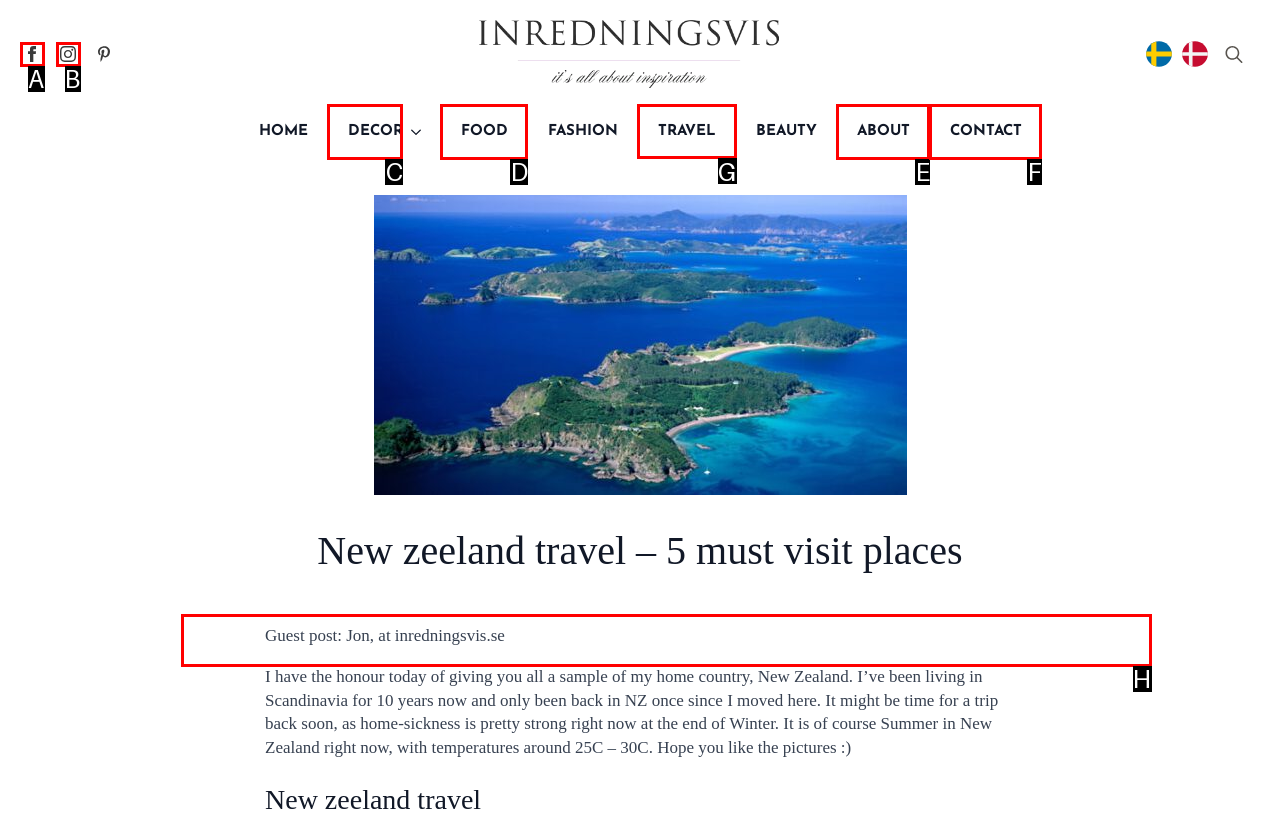Which option should be clicked to complete this task: Read about TRAVEL
Reply with the letter of the correct choice from the given choices.

G